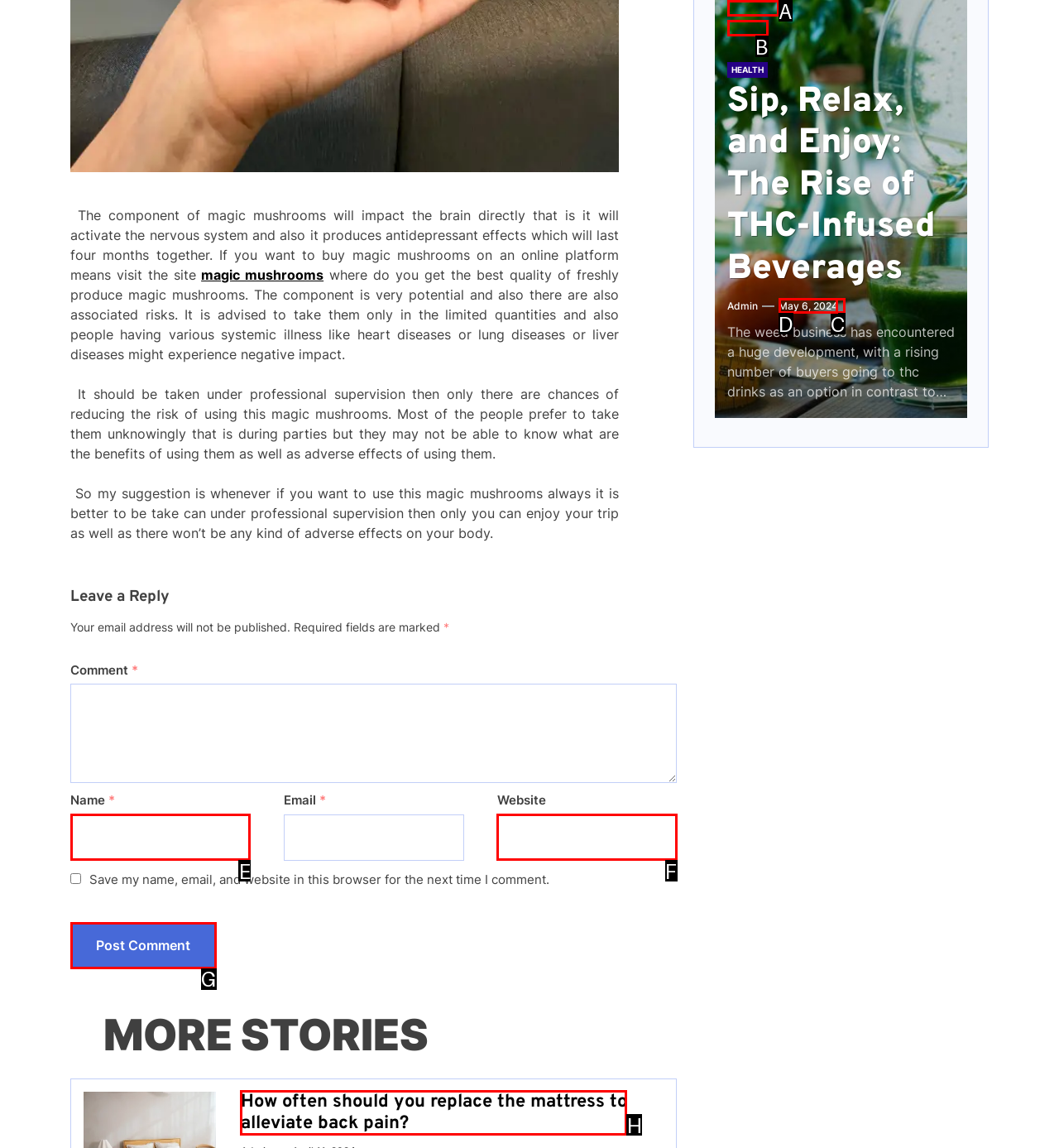Determine the letter of the UI element that you need to click to perform the task: Click the 'How often should you replace the mattress to alleviate back pain?' link.
Provide your answer with the appropriate option's letter.

H